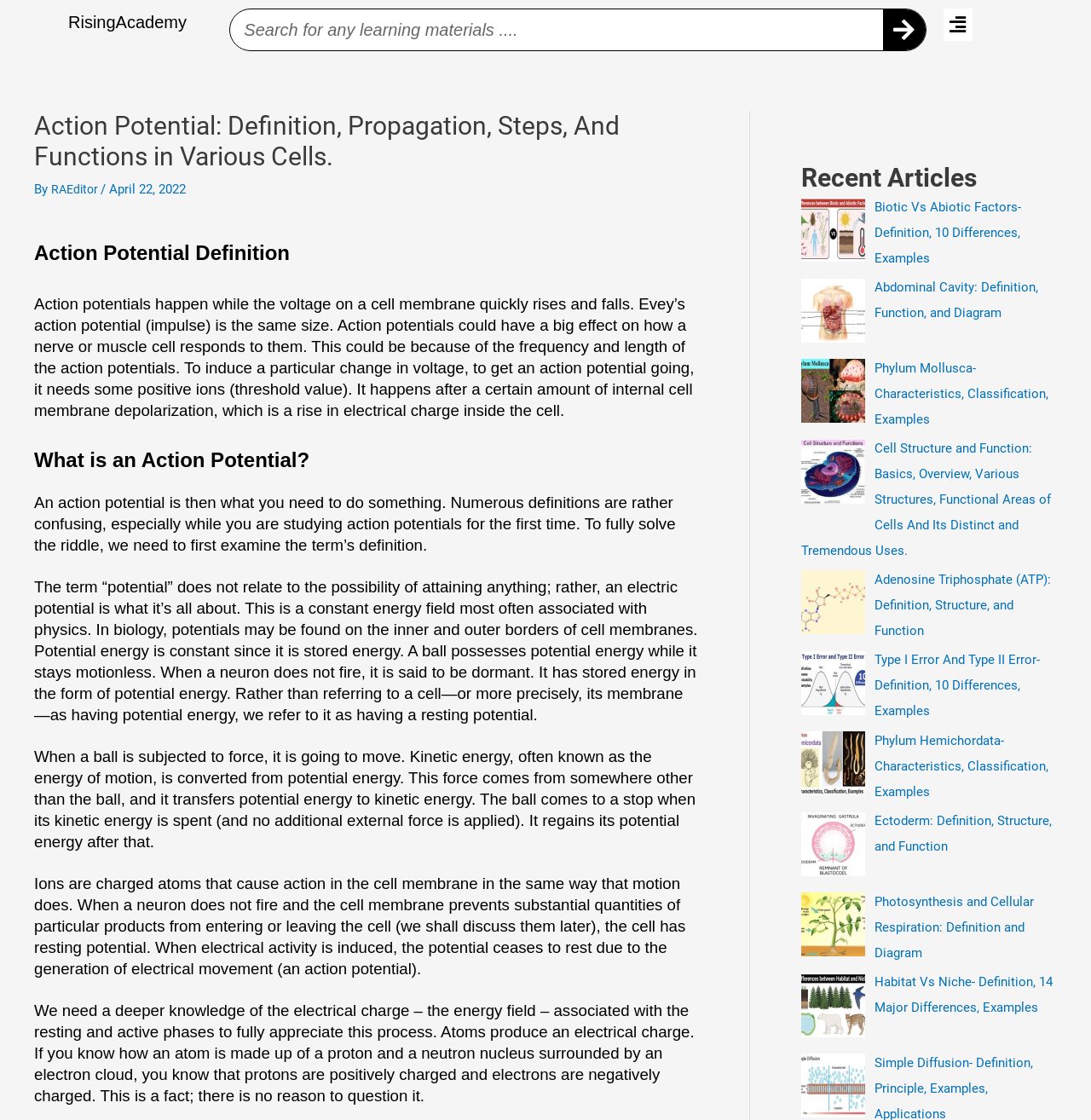Bounding box coordinates are given in the format (top-left x, top-left y, bottom-right x, bottom-right y). All values should be floating point numbers between 0 and 1. Provide the bounding box coordinate for the UI element described as: alt="Kim Døfler"

None